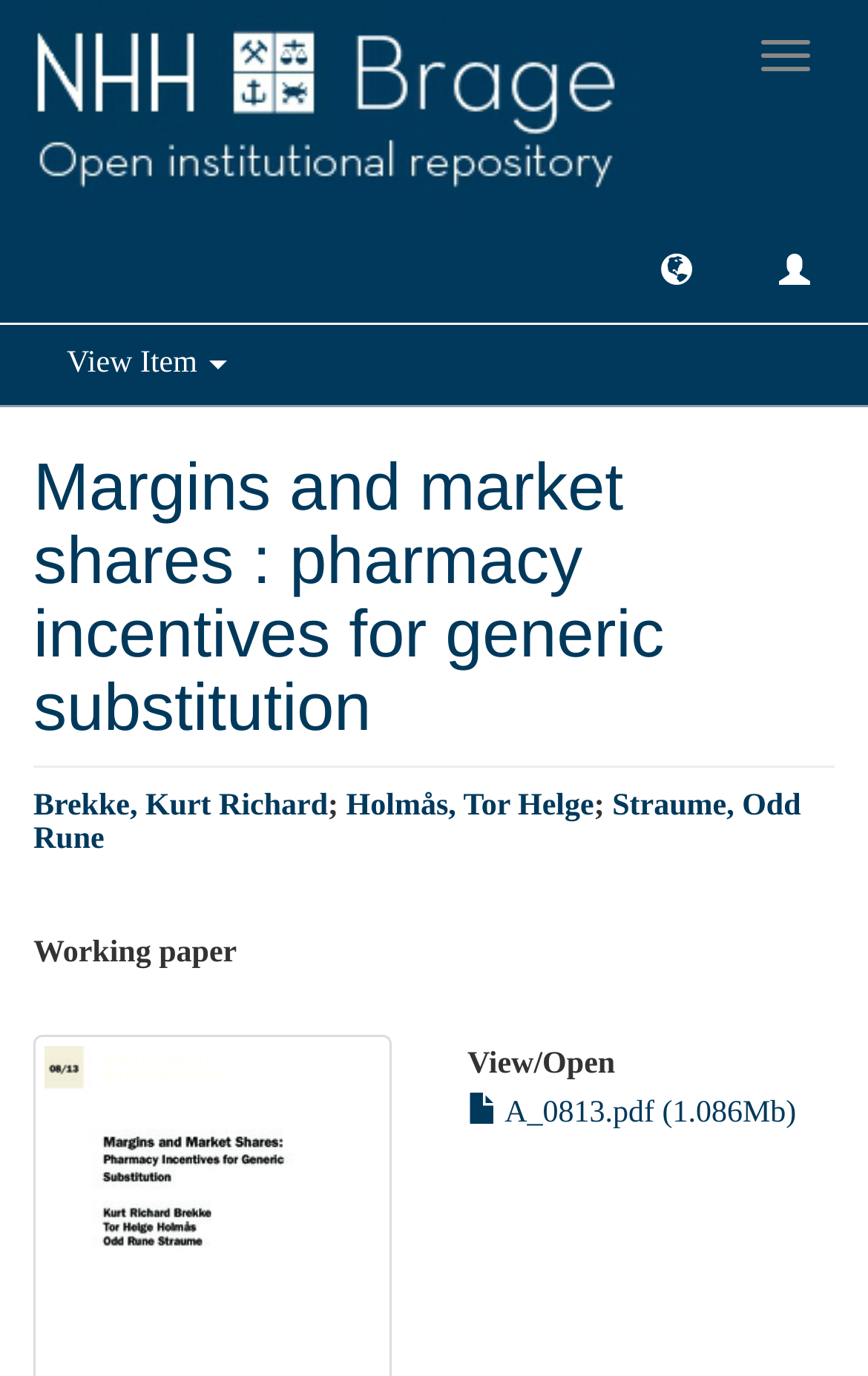Respond to the question below with a single word or phrase: How many buttons are in the top-right corner?

2